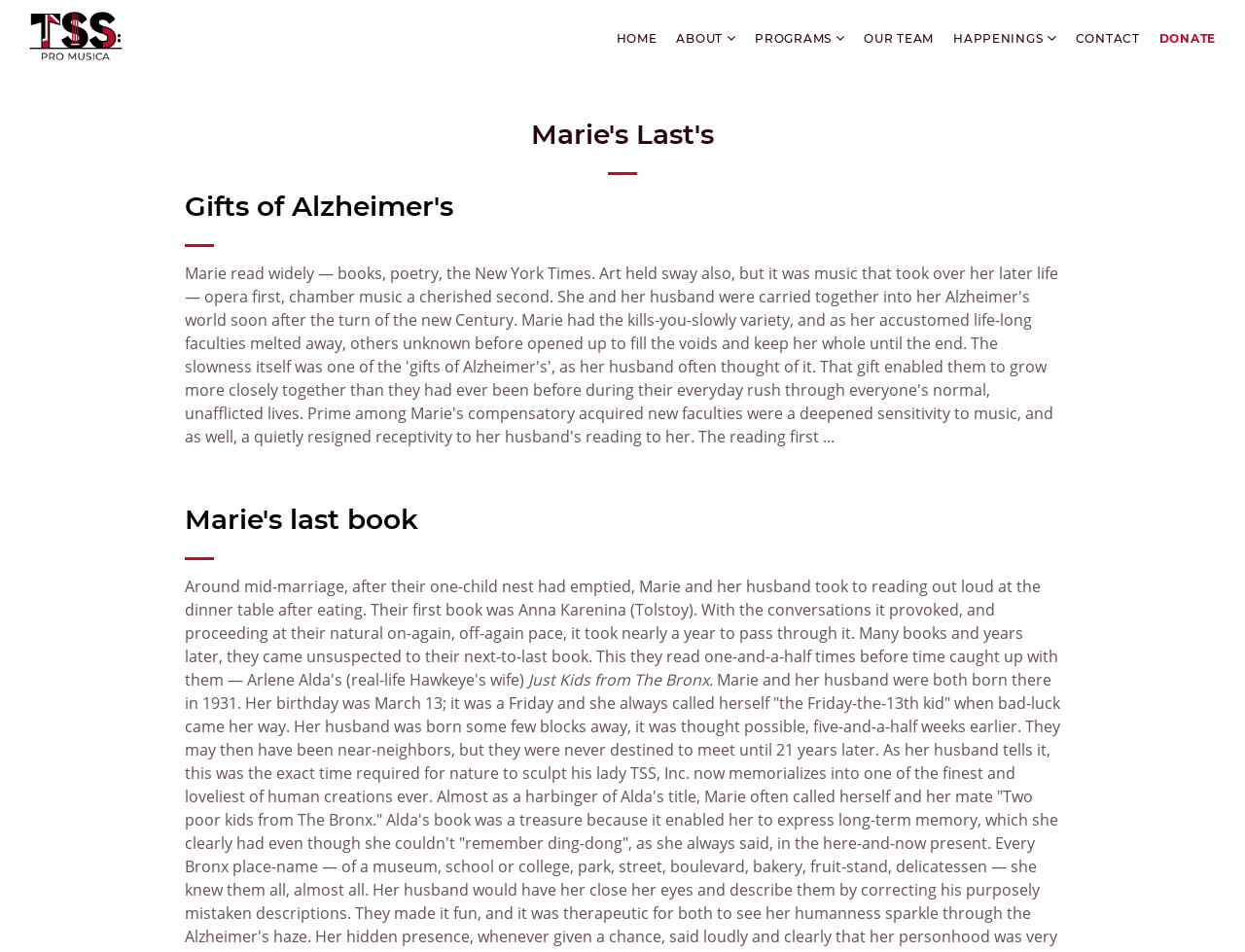Locate the UI element that matches the description 繁體中文 in the webpage screenshot. Return the bounding box coordinates in the format (top-left x, top-left y, bottom-right x, bottom-right y), with values ranging from 0 to 1.

None